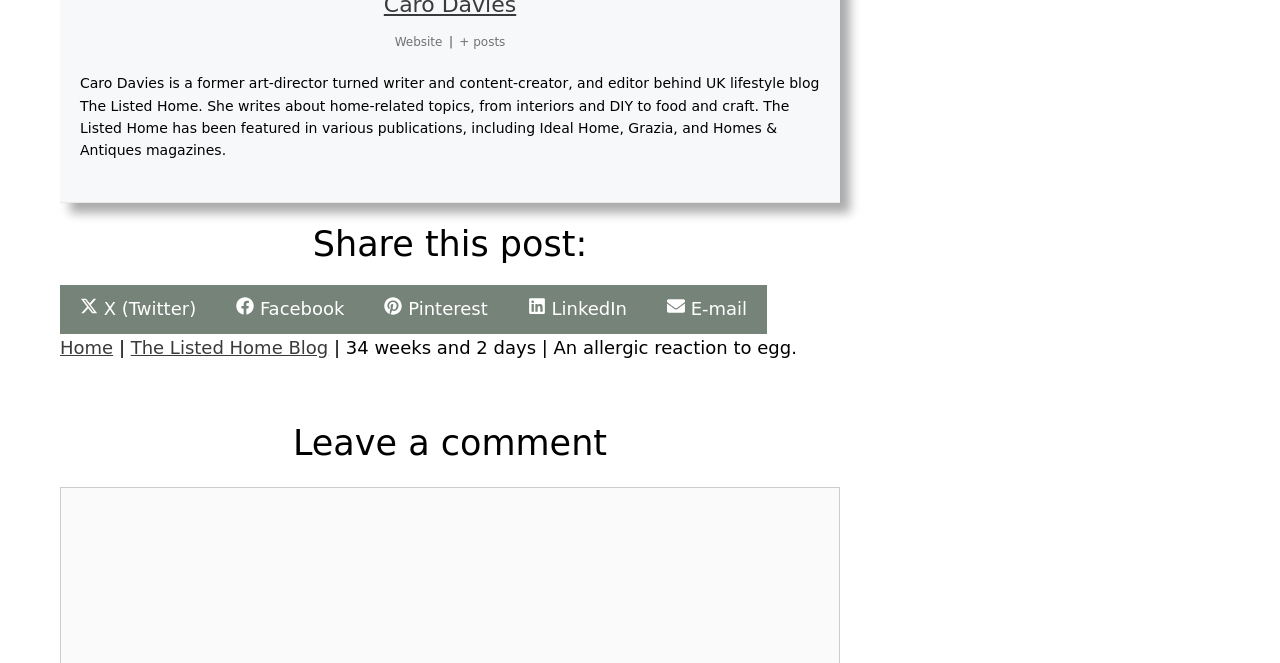What is the name of the blog?
Using the image as a reference, give an elaborate response to the question.

I found the answer by looking at the text 'Caro Davies is a former art-director turned writer and content-creator, and editor behind UK lifestyle blog The Listed Home.' which indicates that The Listed Home is the name of the blog.